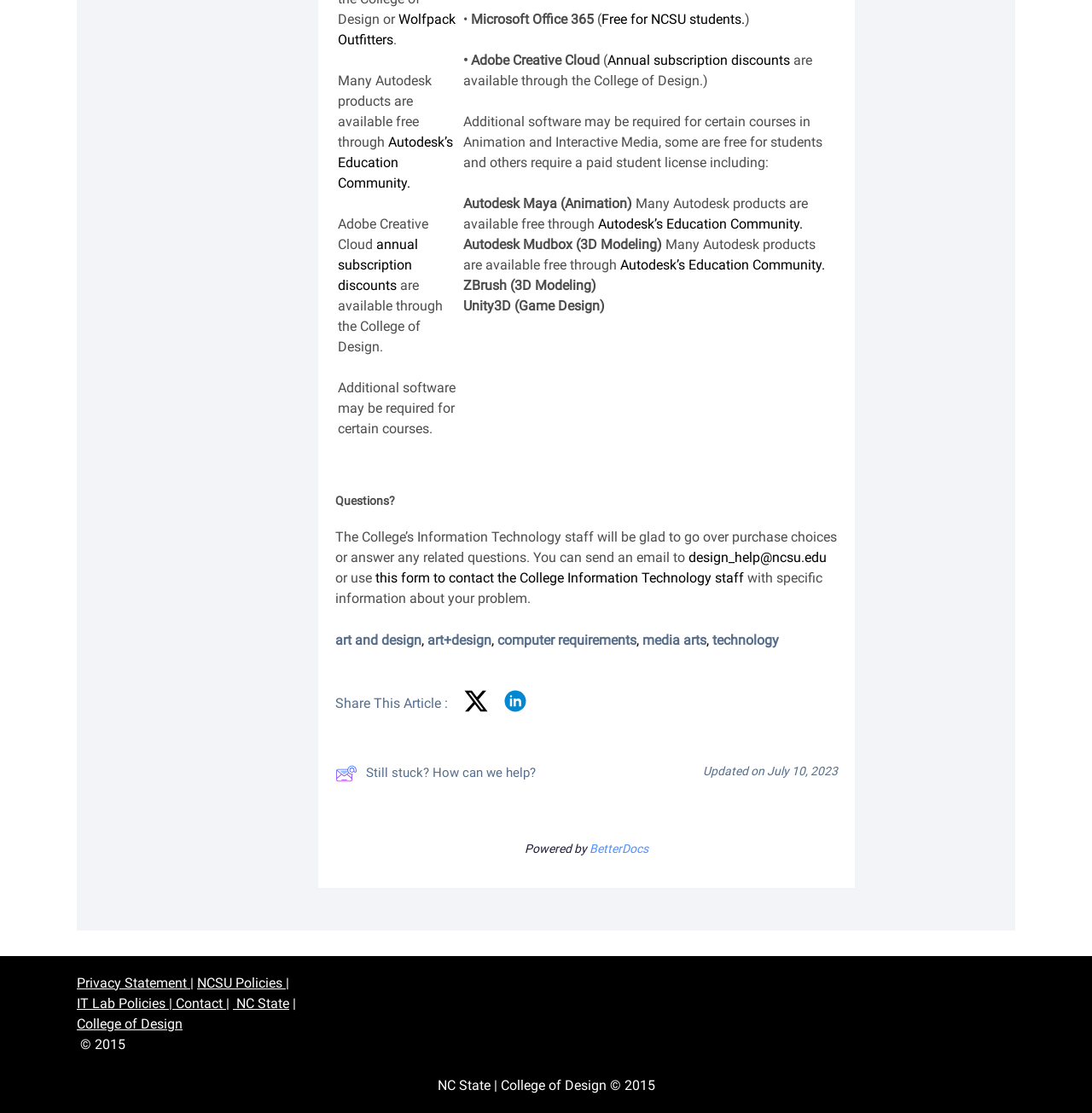Determine the bounding box coordinates for the HTML element mentioned in the following description: "Privacy Statement". The coordinates should be a list of four floats ranging from 0 to 1, represented as [left, top, right, bottom].

[0.07, 0.875, 0.174, 0.89]